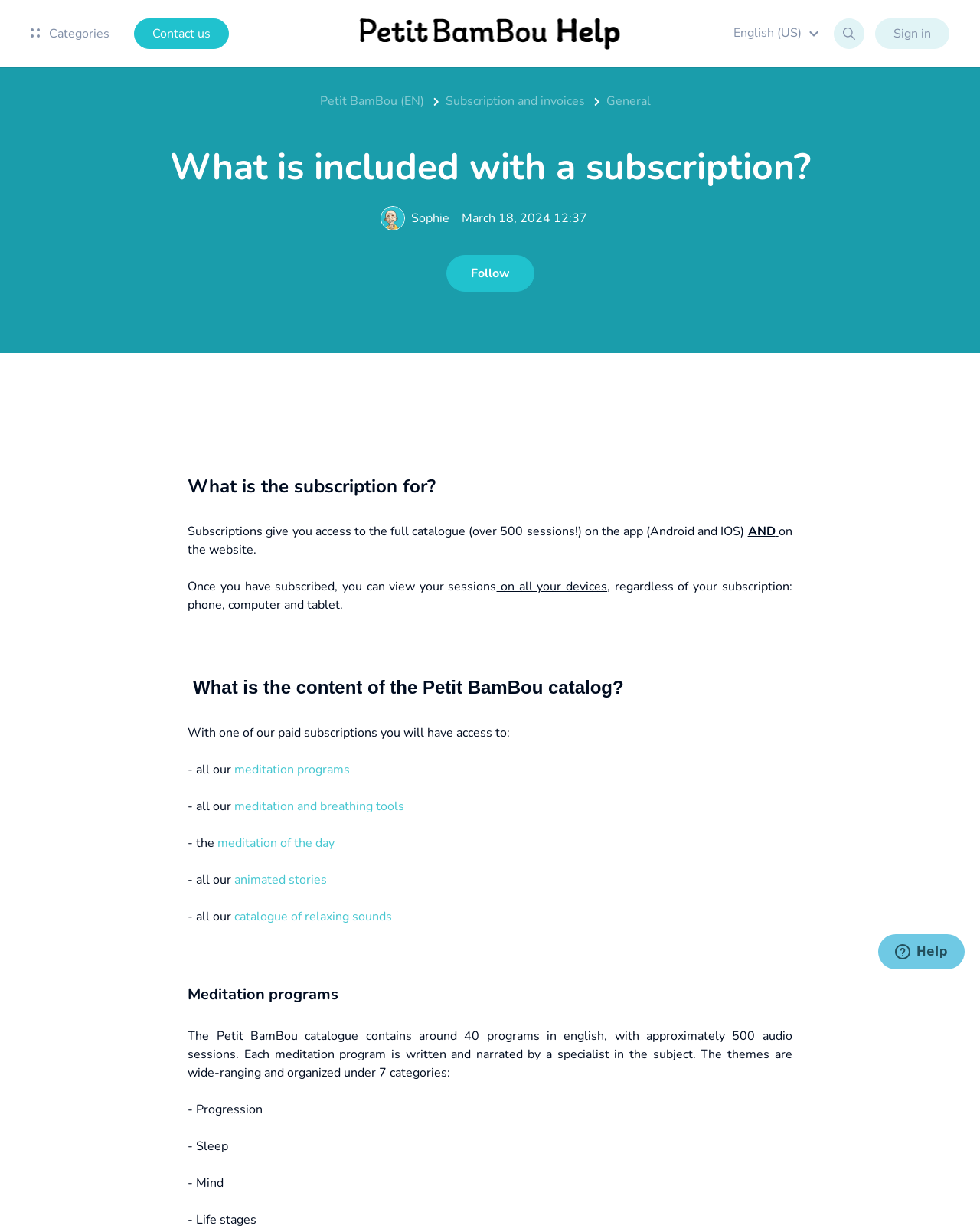What types of content are available in the Petit BamBou catalogue?
Provide an in-depth and detailed explanation in response to the question.

The webpage mentions that the Petit BamBou catalogue includes meditation programs, animated stories, and a catalogue of relaxing sounds, all of which are accessible with a subscription.